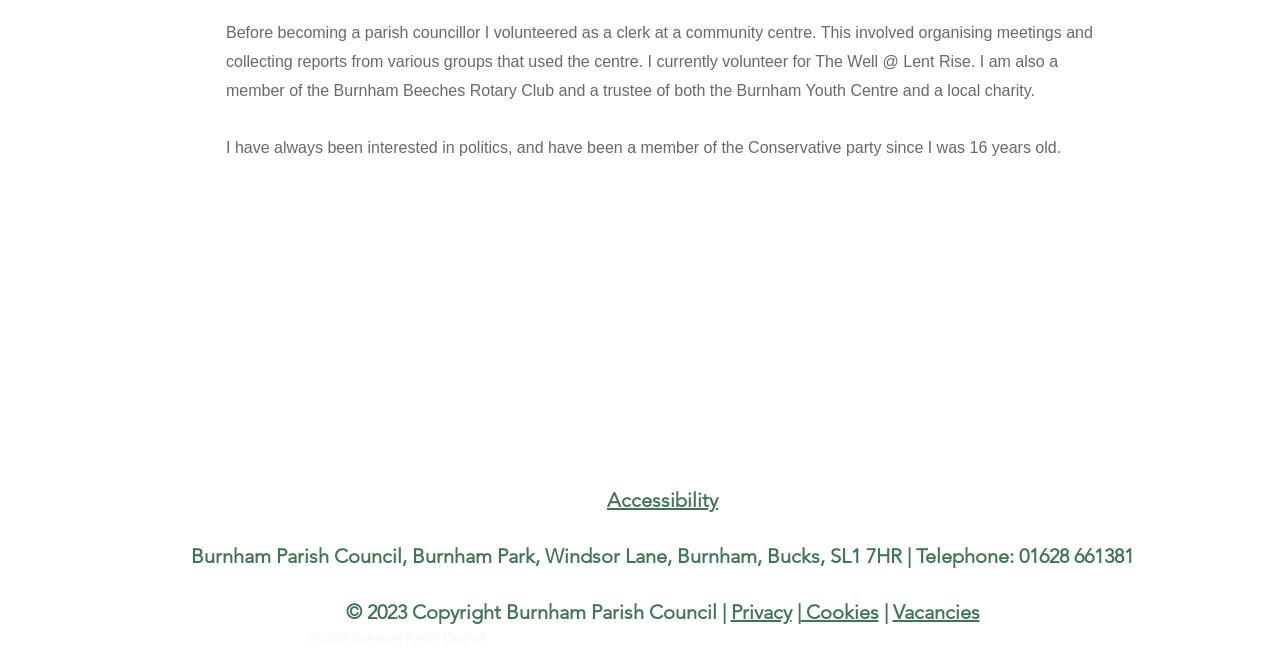What is the phone number of the Burnham Parish Council?
Offer a detailed and exhaustive answer to the question.

The phone number is mentioned in the text as 'Telephone: 01628 661381'.